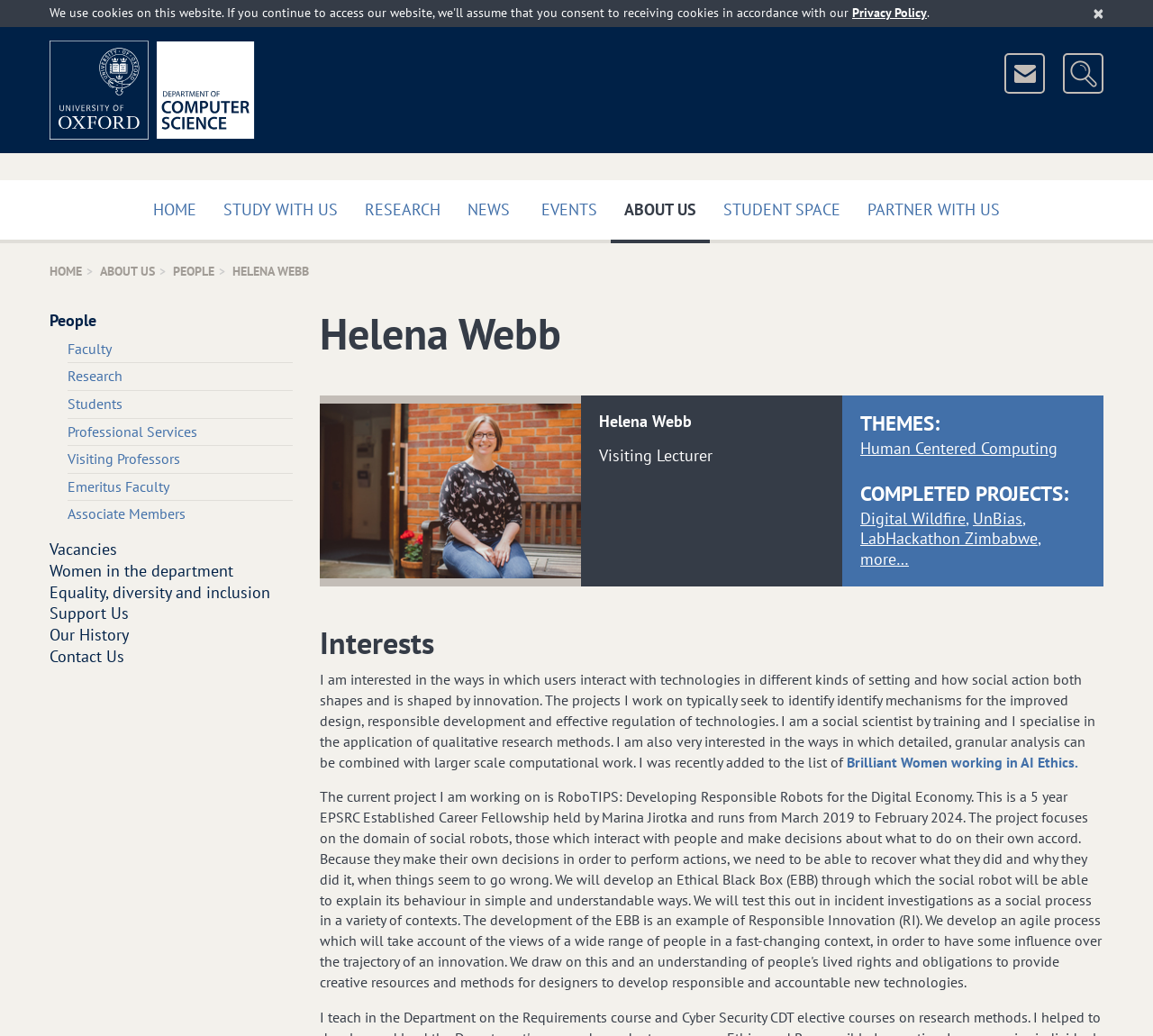How many links are there under the 'STUDY WITH US' tab?
Answer the question with a single word or phrase derived from the image.

0